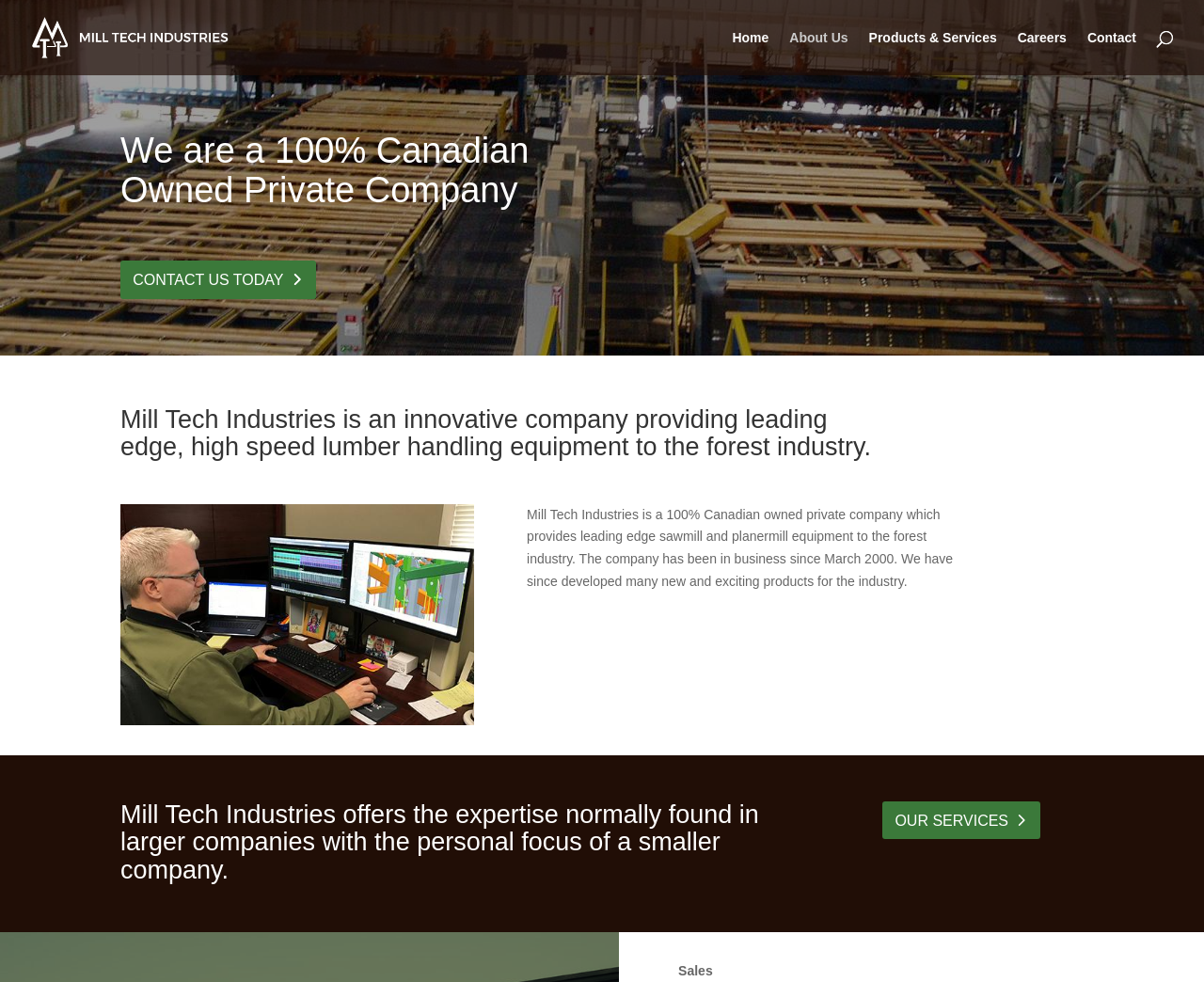Determine the bounding box coordinates for the clickable element required to fulfill the instruction: "view careers". Provide the coordinates as four float numbers between 0 and 1, i.e., [left, top, right, bottom].

[0.845, 0.032, 0.886, 0.077]